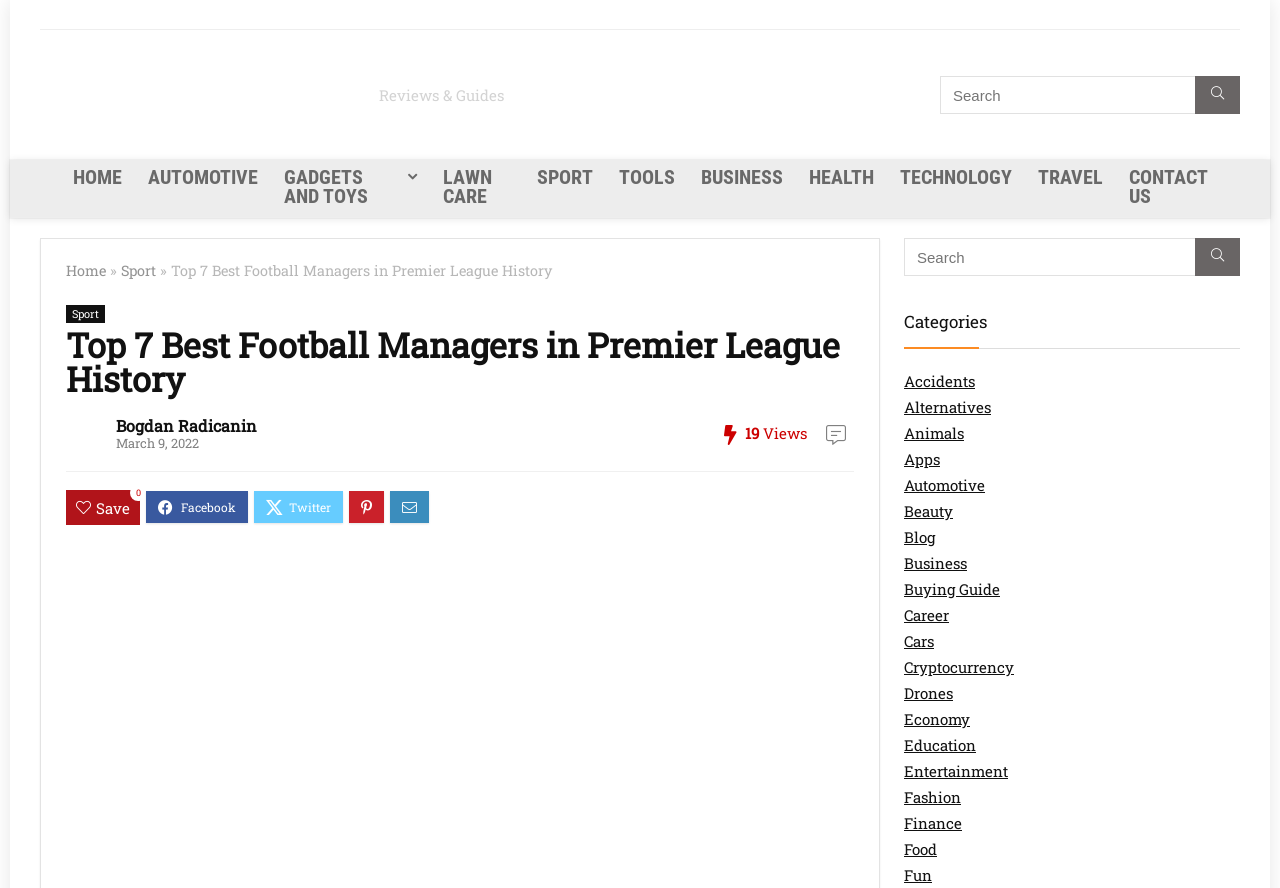Locate the bounding box coordinates of the clickable area needed to fulfill the instruction: "Read the article about Top 7 Best Football Managers in Premier League History".

[0.052, 0.369, 0.667, 0.446]